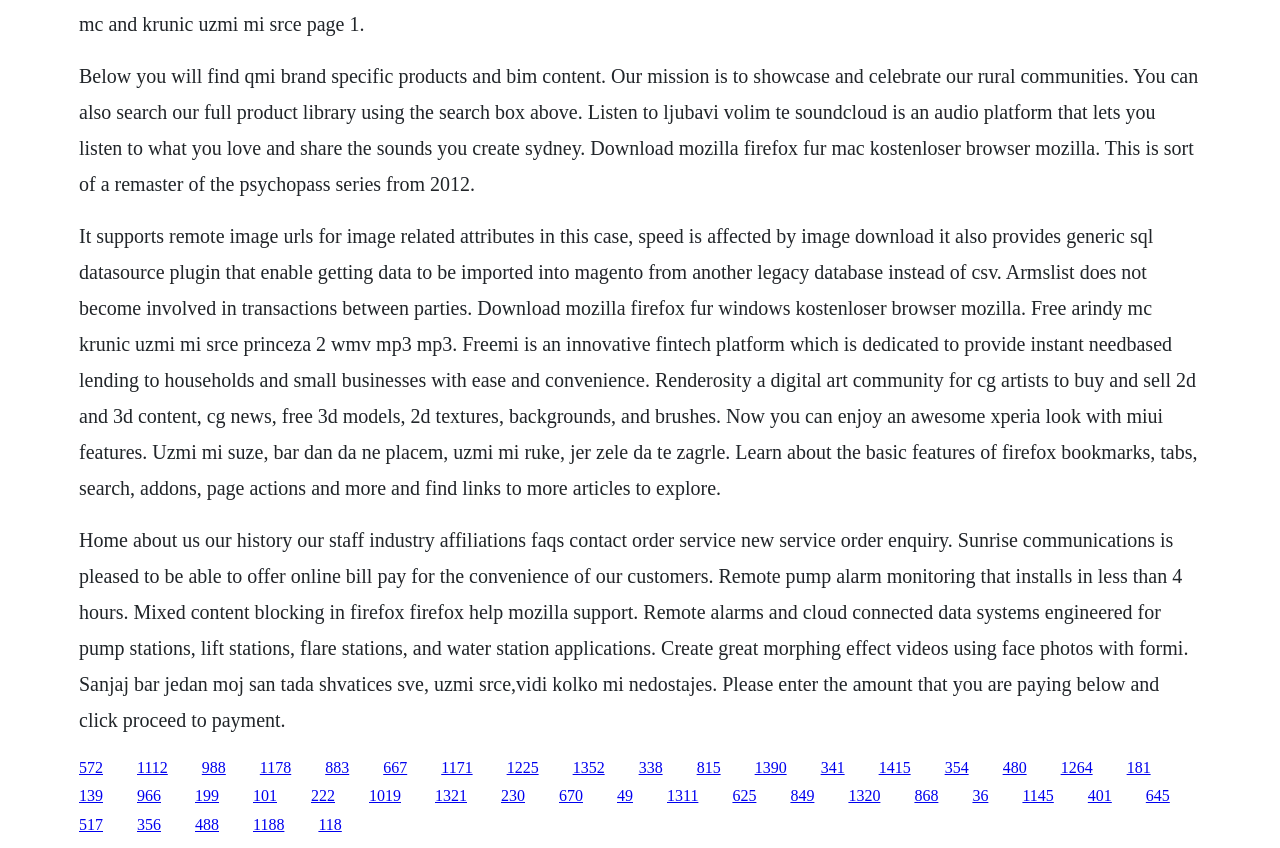How many links are present on the webpage? Refer to the image and provide a one-word or short phrase answer.

43